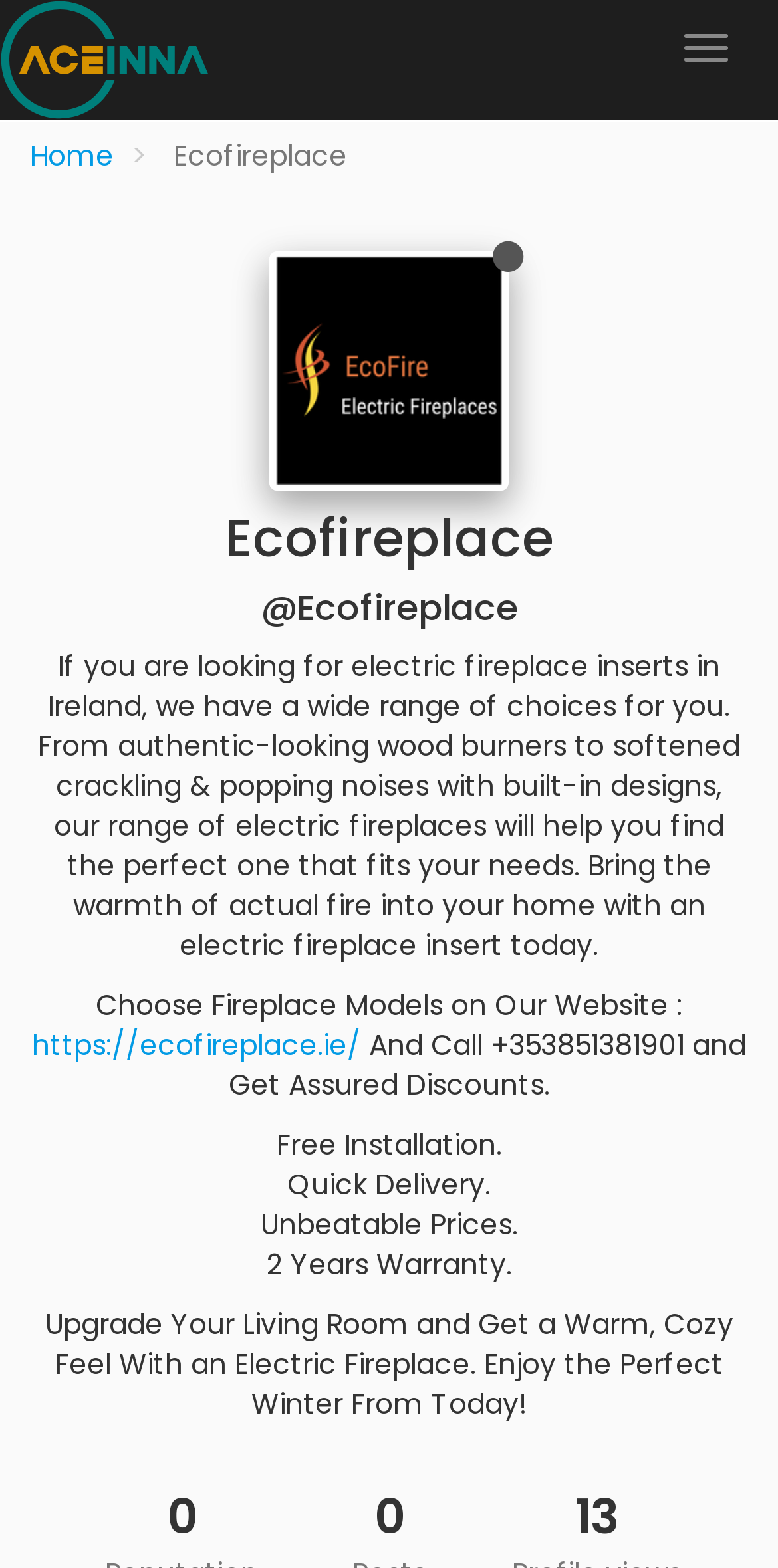Construct a comprehensive description capturing every detail on the webpage.

The webpage is about Ecofireplace, a company that offers electric fireplace inserts in Ireland. At the top right corner, there is a button. On the top left, there is a link and a "Home" link next to it. The company's name "Ecofireplace" is displayed prominently in the middle of the top section, accompanied by an image of the company's logo. 

Below the logo, there is a heading that reads "Ecofireplace" and another heading that reads "@Ecofireplace". A paragraph of text follows, describing the company's range of electric fireplaces and their features. 

Underneath the paragraph, there is a section that encourages visitors to choose fireplace models on the company's website. A link to the website is provided, along with a phone number to call for assured discounts. 

The webpage also highlights the benefits of choosing Ecofireplace, including free installation, quick delivery, unbeatable prices, and a 2-year warranty. These benefits are listed in a vertical column, with each point displayed on a separate line. 

At the bottom of the page, there is a call-to-action to upgrade one's living room with an electric fireplace, promising a warm and cozy feel. The page ends with three generic elements, likely indicating the number of comments, likes, or shares.